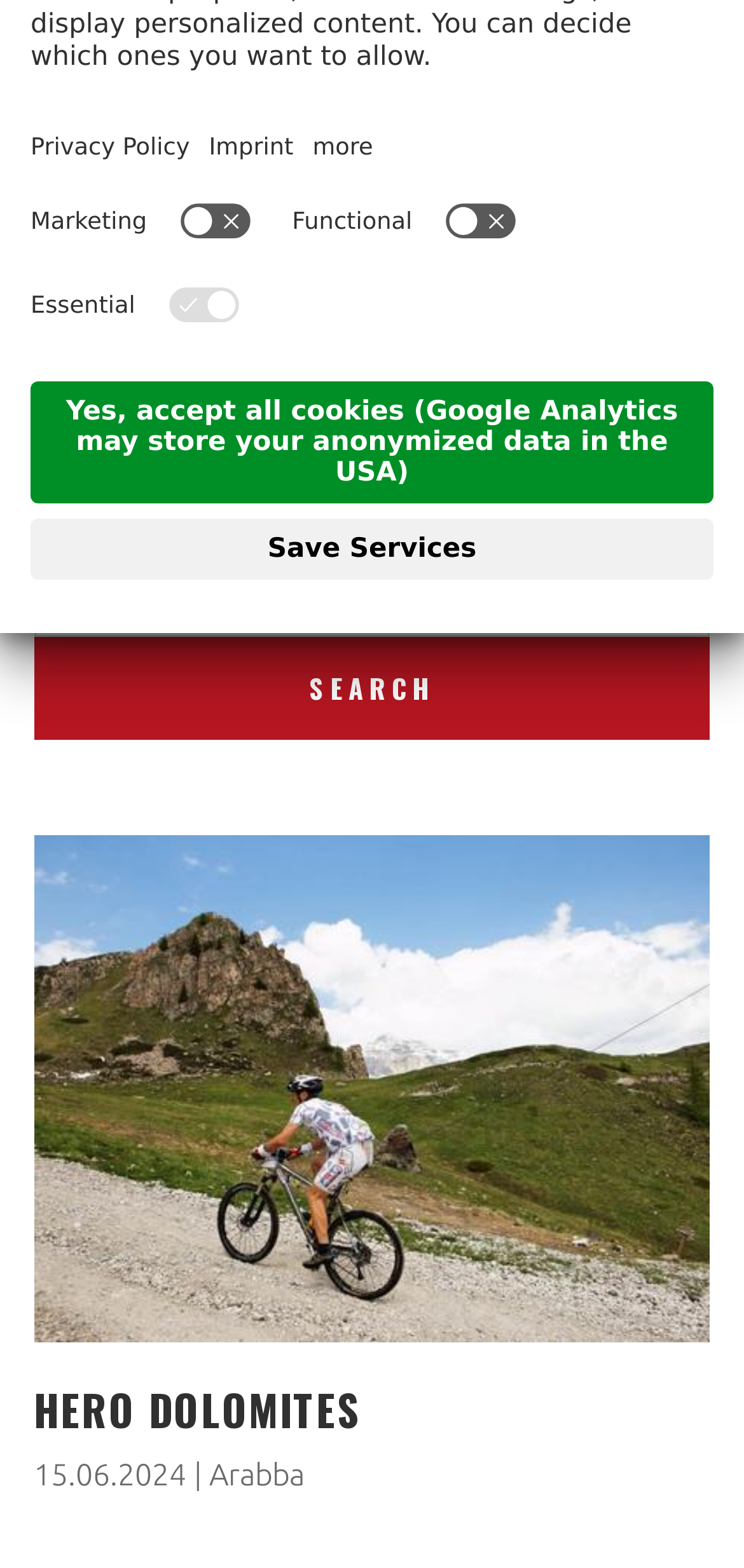Determine the bounding box coordinates in the format (top-left x, top-left y, bottom-right x, bottom-right y). Ensure all values are floating point numbers between 0 and 1. Identify the bounding box of the UI element described by: Search

[0.045, 0.406, 0.955, 0.471]